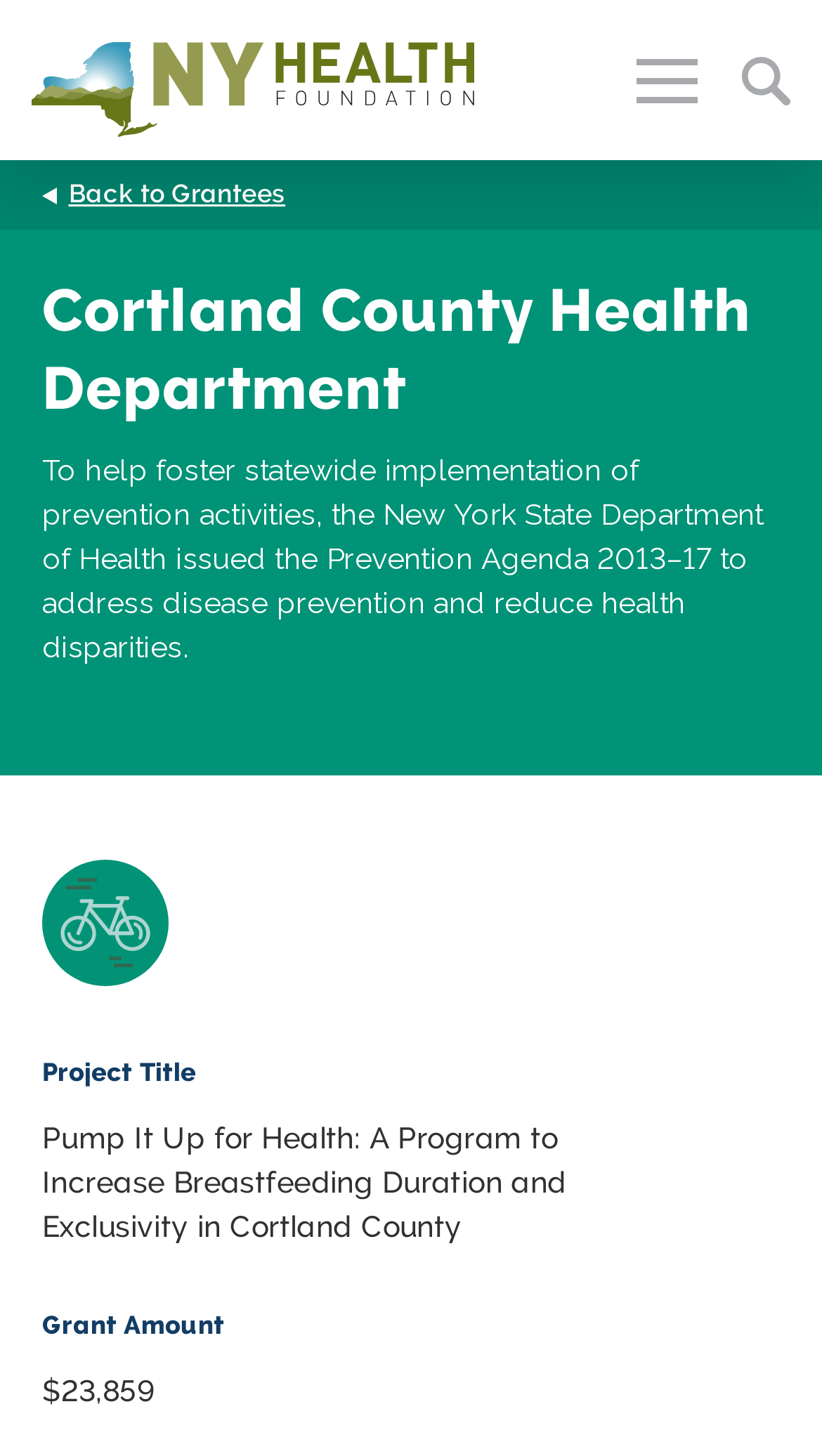Identify the bounding box of the UI element described as follows: "Tools for Grantees". Provide the coordinates as four float numbers in the range of 0 to 1 [left, top, right, bottom].

[0.153, 0.746, 0.944, 0.774]